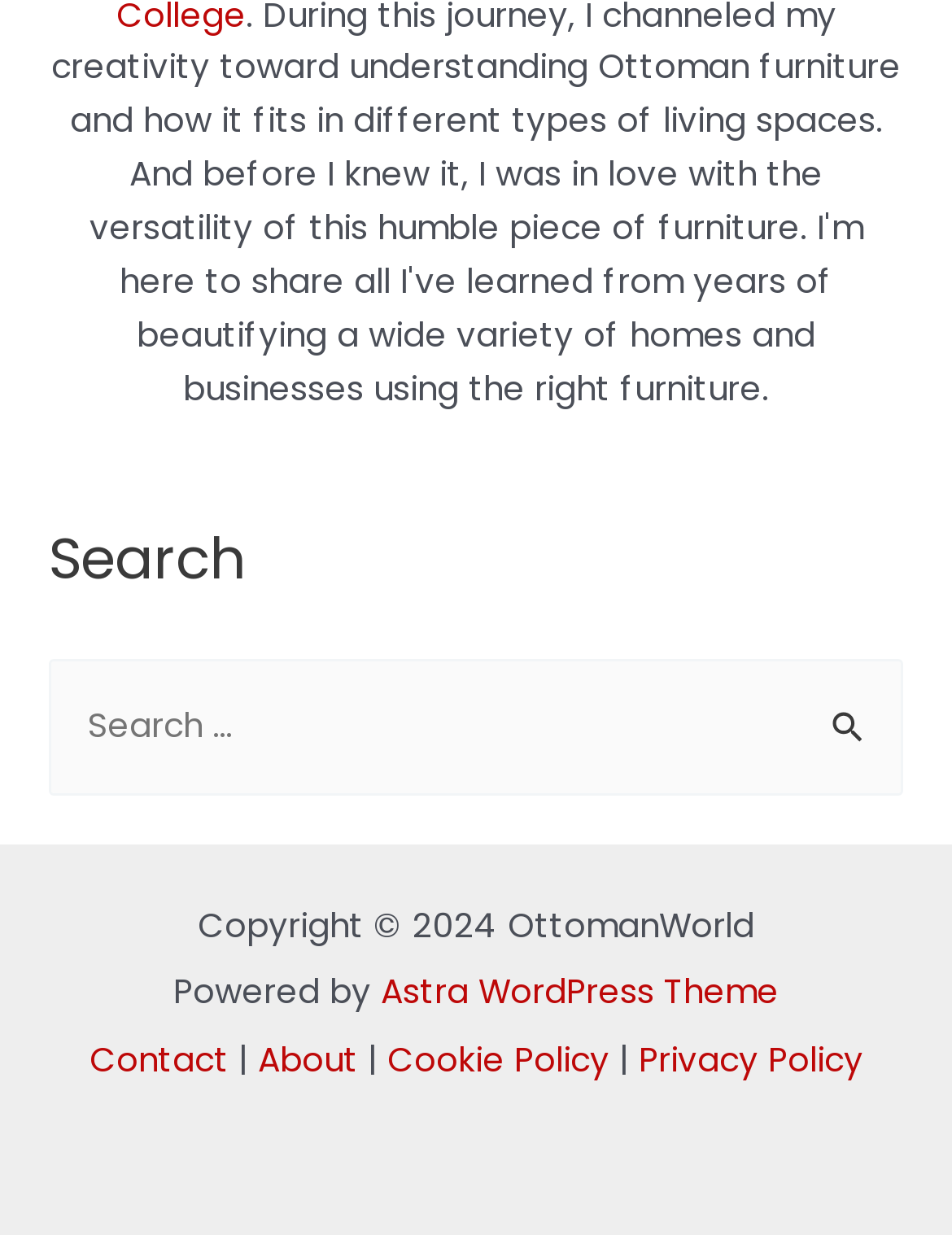What is the position of the search box on the webpage?
Ensure your answer is thorough and detailed.

The search box is located at the top of the webpage, as indicated by its bounding box coordinates [0.051, 0.533, 0.949, 0.643]. This suggests that the search box is one of the first elements that users will see when they visit the webpage.